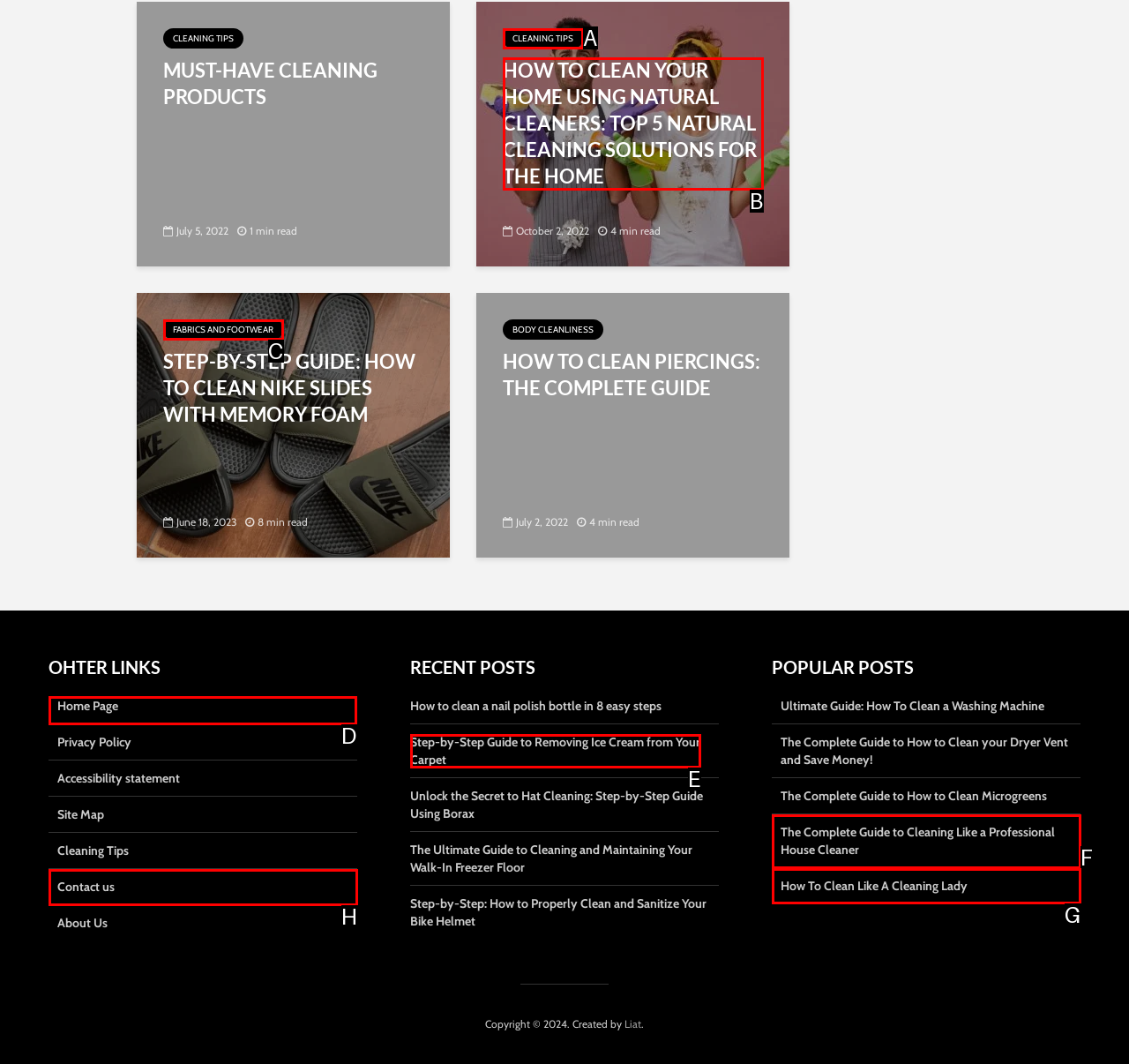Tell me which one HTML element I should click to complete the following task: Visit the 'Home Page' Answer with the option's letter from the given choices directly.

D